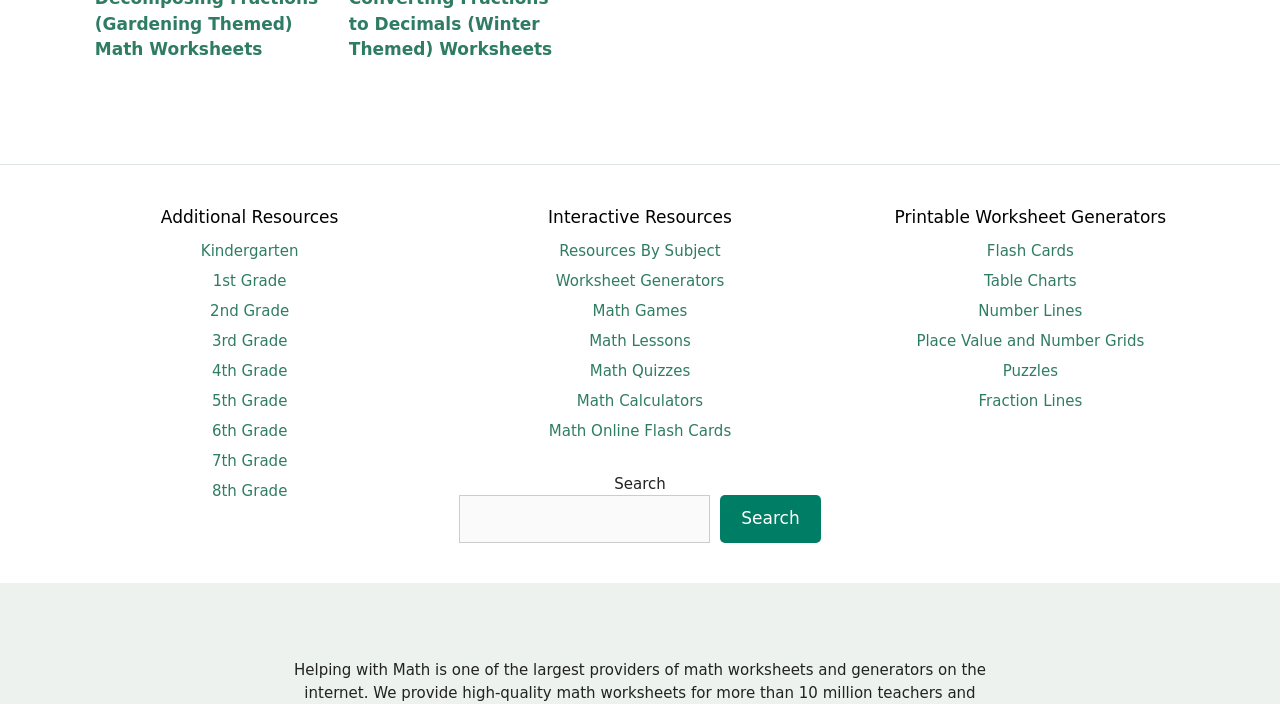Locate the bounding box of the user interface element based on this description: "alt="EatHappyProject"".

None